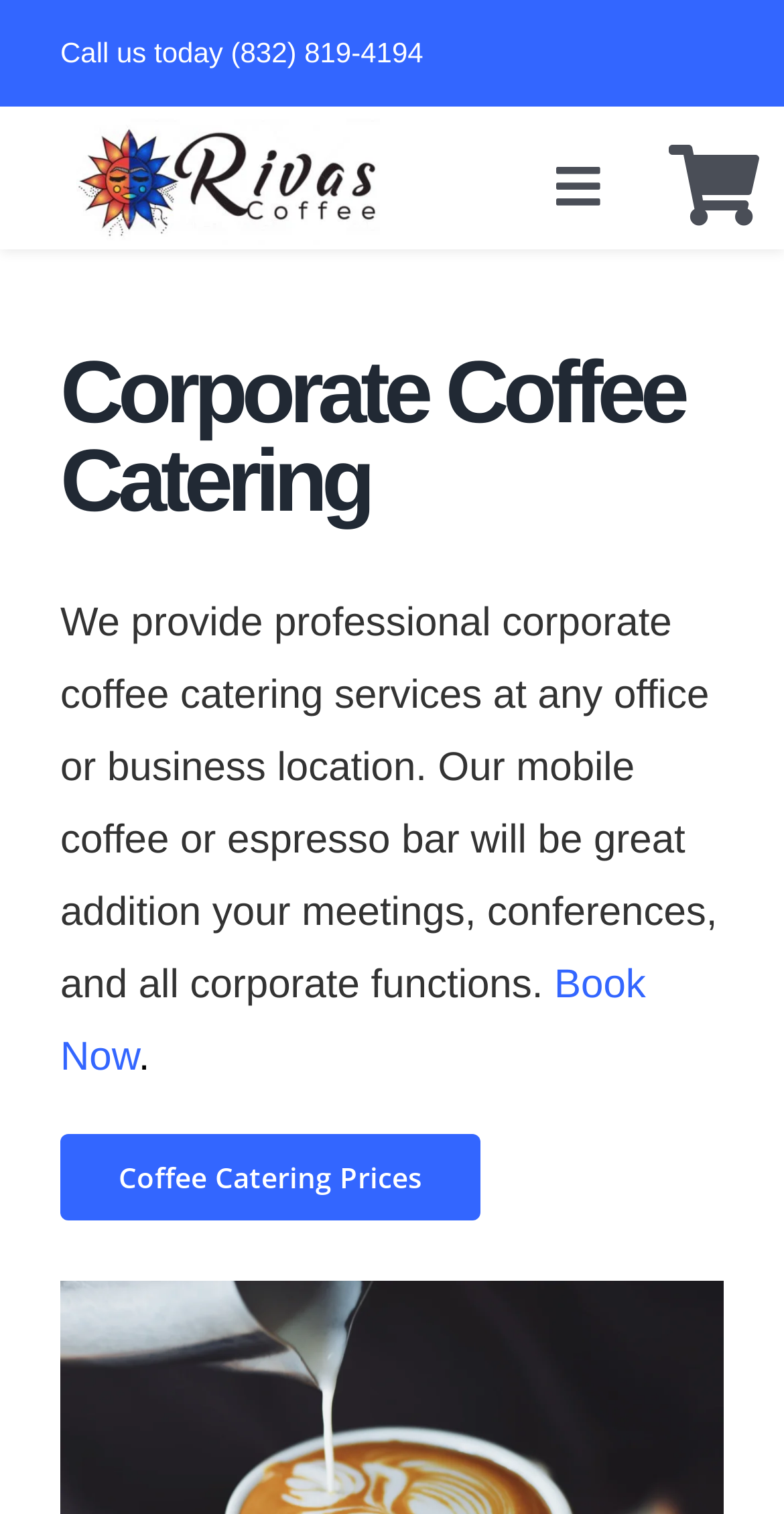Please identify and generate the text content of the webpage's main heading.

Corporate Coffee Catering